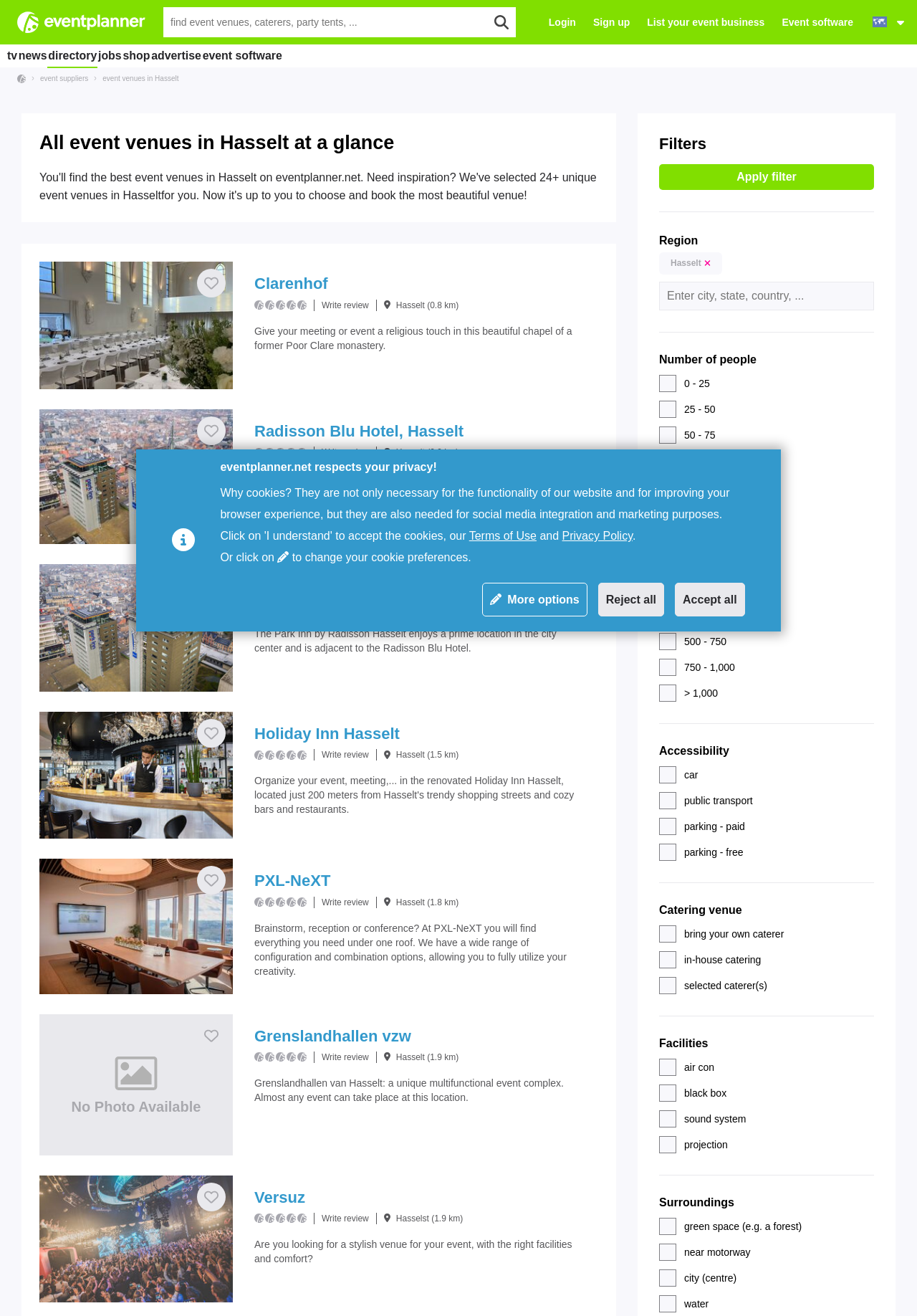Locate the bounding box coordinates of the element that should be clicked to fulfill the instruction: "Write a review for Radisson Blu Hotel, Hasselt".

[0.351, 0.34, 0.402, 0.348]